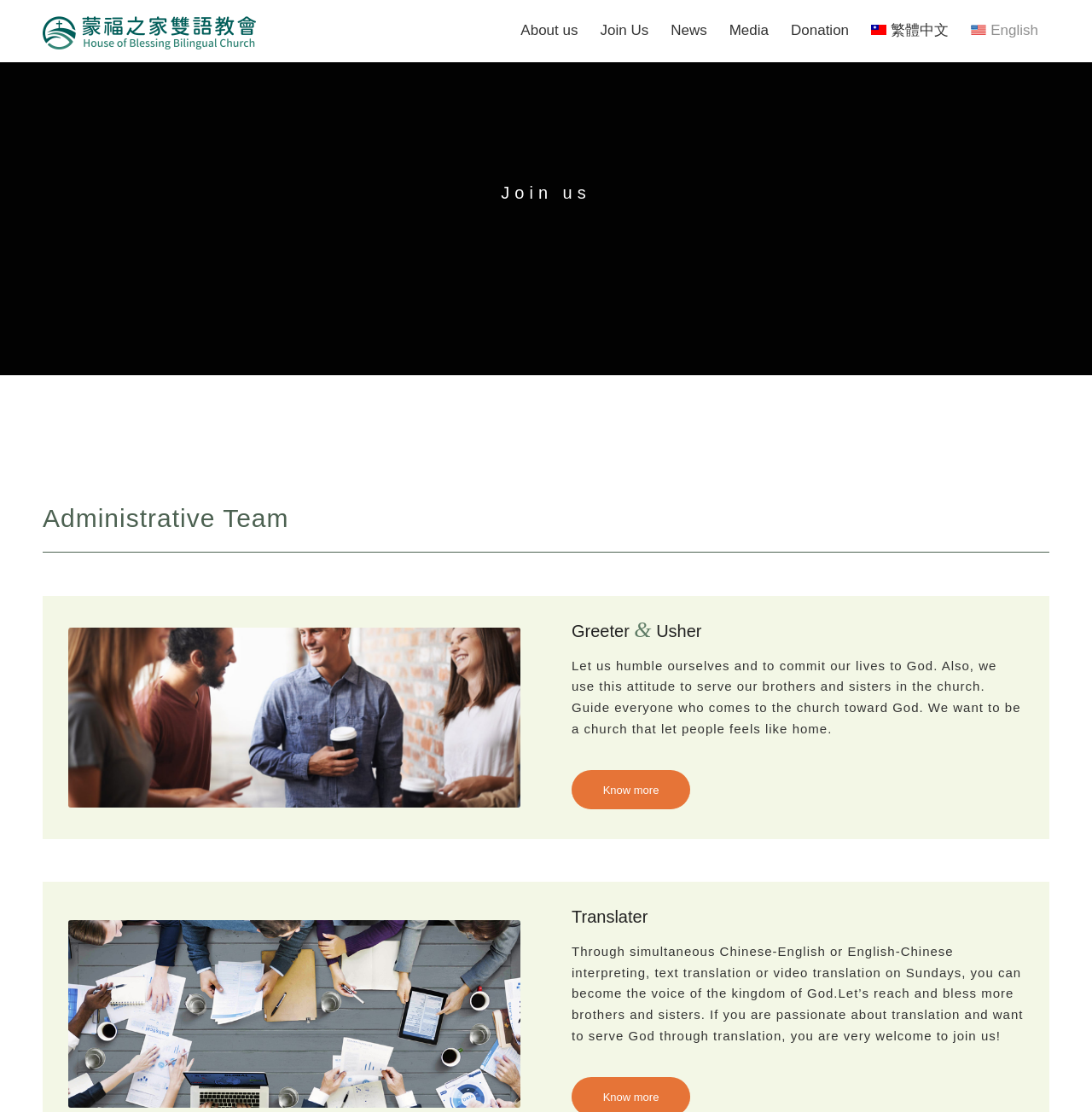Find the bounding box coordinates for the area that should be clicked to accomplish the instruction: "Switch to English".

[0.879, 0.0, 0.961, 0.056]